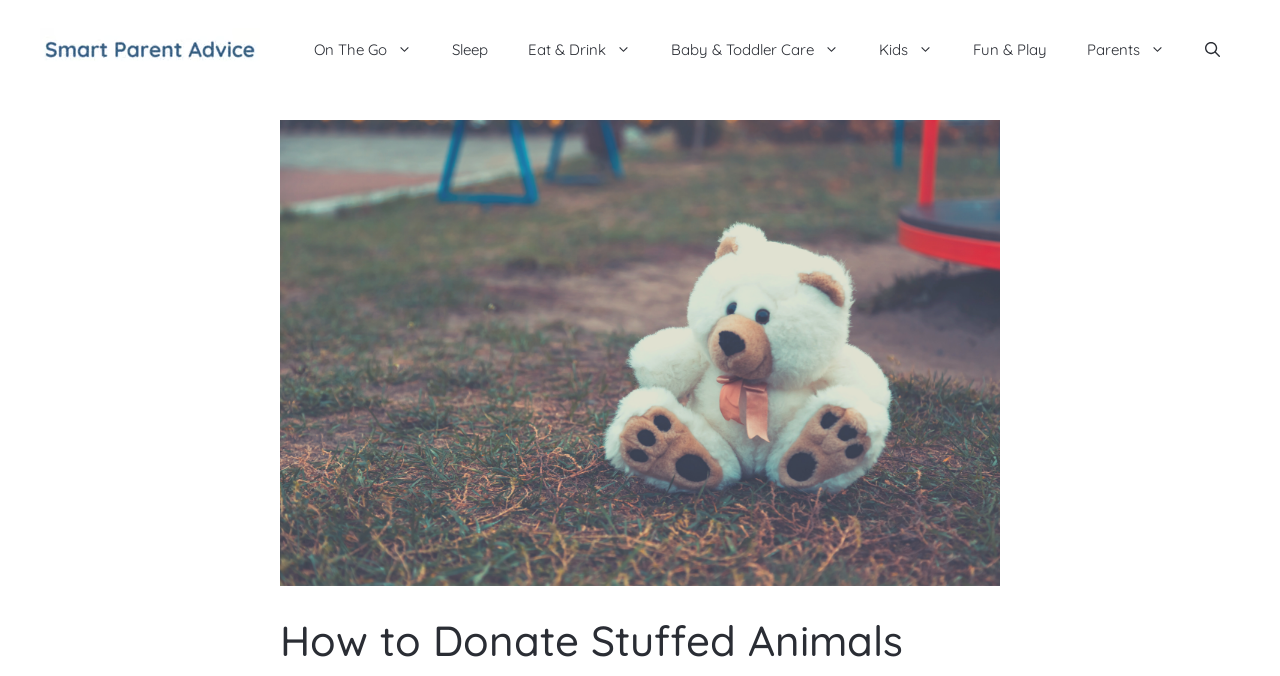Describe all the key features and sections of the webpage thoroughly.

The webpage is about donating stuffed animals, with a focus on providing advice to parents. At the top of the page, there is a banner that spans the entire width, containing a link to the website "Smart Parent Advice" accompanied by an image of the website's logo. Below the banner, there is a navigation menu with nine links, including "On The Go", "Sleep", "Eat & Drink", and others, which are evenly spaced and take up about three-quarters of the page width.

On the left side of the page, there is a large image of a stuffed animal, which takes up about half of the page height. Above the image, there is a heading that reads "How to Donate Stuffed Animals", which is centered and spans about half of the page width. The heading is positioned near the bottom of the page, leaving a significant amount of space between it and the navigation menu above.

The overall layout of the page is clean, with a clear hierarchy of elements and ample whitespace to separate different sections. The use of images and headings helps to break up the text and create visual interest.